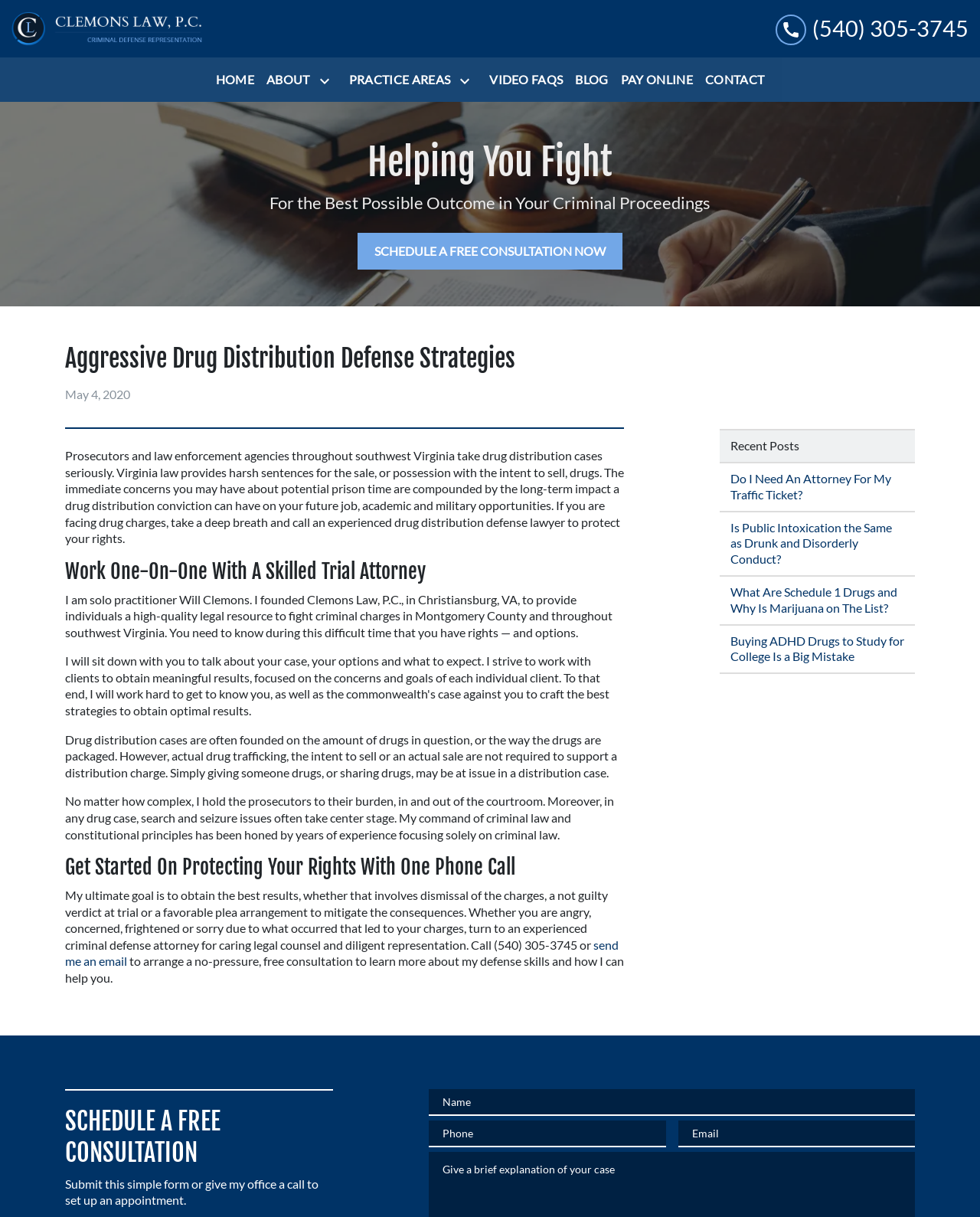Identify the bounding box of the UI element described as follows: "send me an email". Provide the coordinates as four float numbers in the range of 0 to 1 [left, top, right, bottom].

[0.066, 0.77, 0.634, 0.796]